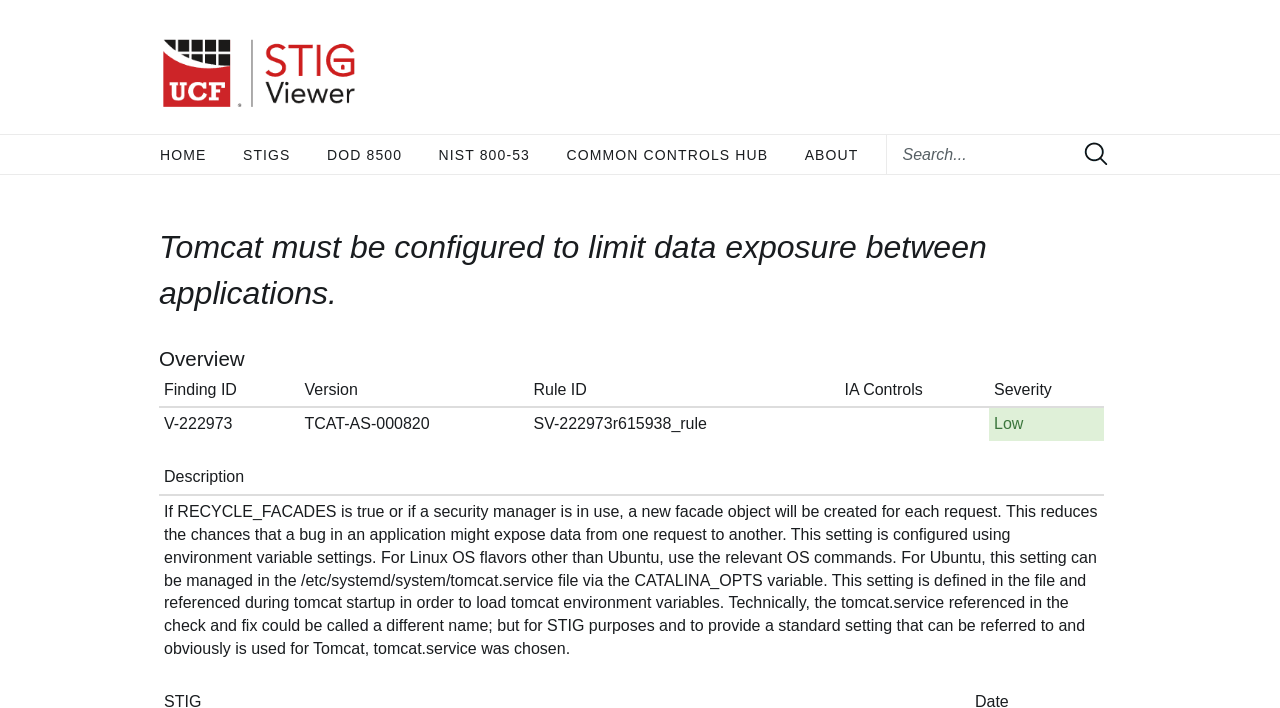What is the logo on the top left corner? Based on the image, give a response in one word or a short phrase.

UCF STIG Viewer Logo